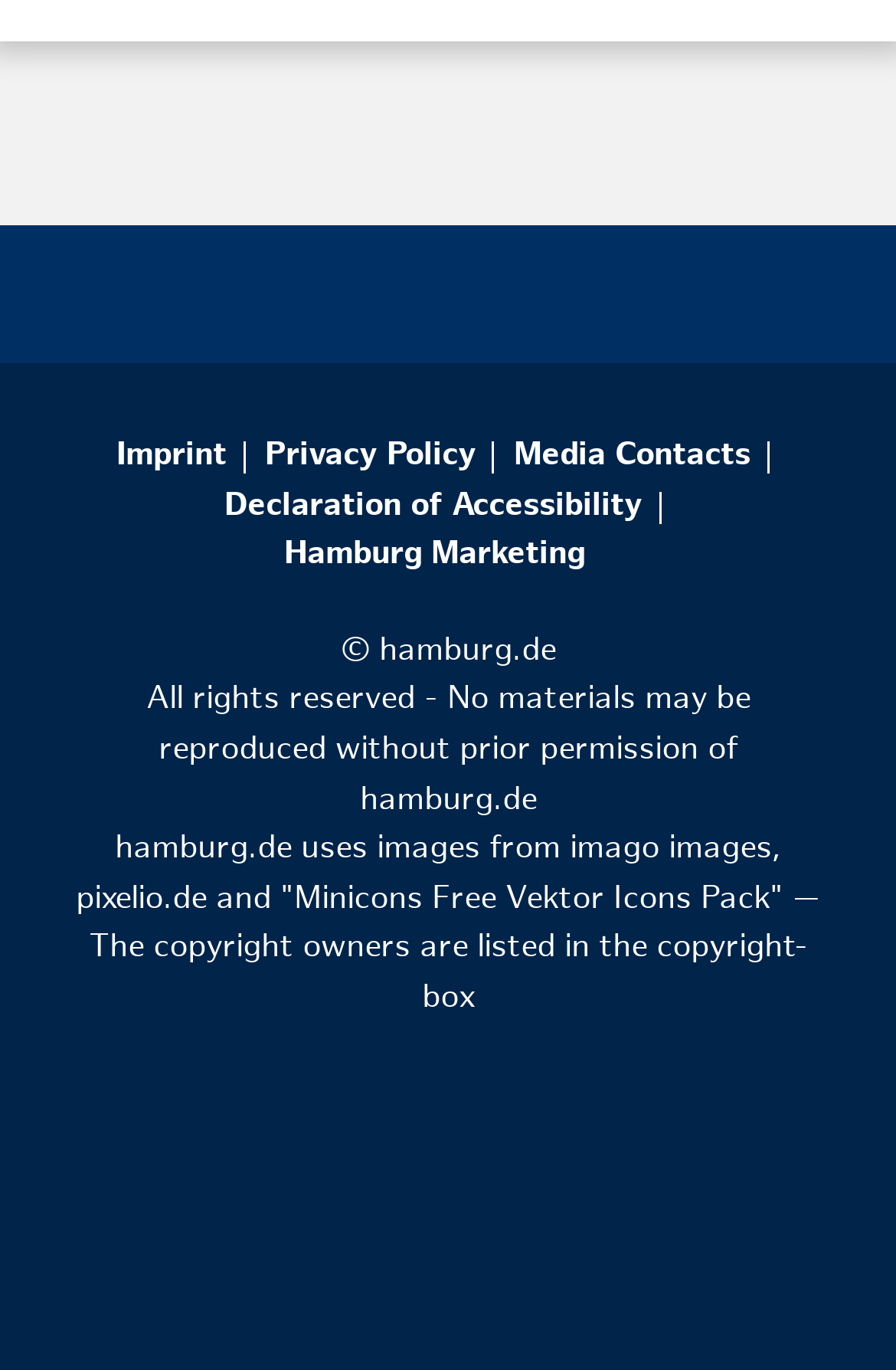Please locate the clickable area by providing the bounding box coordinates to follow this instruction: "Learn about Hamburg Marketing".

[0.317, 0.395, 0.653, 0.416]